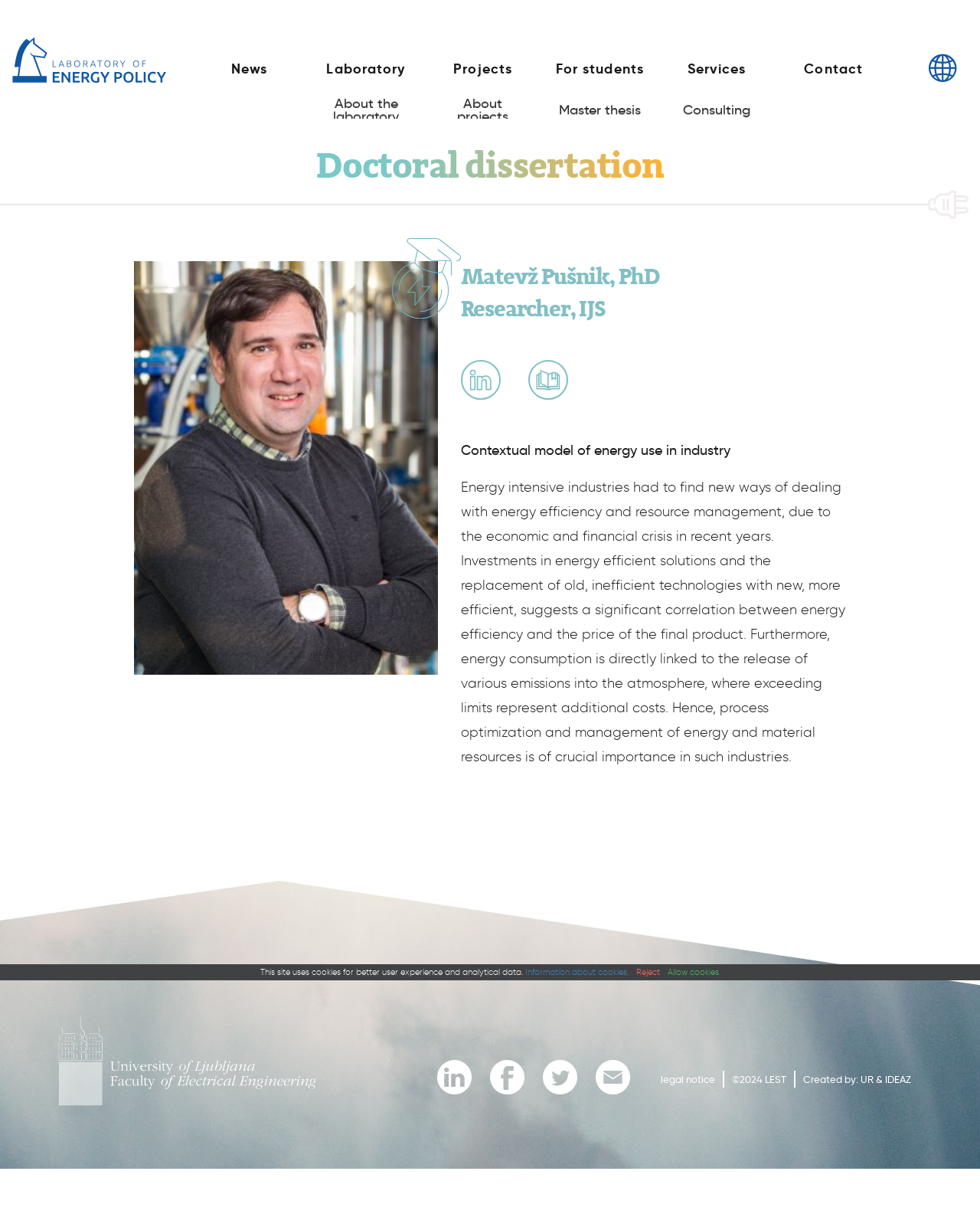Find the bounding box coordinates for the area that should be clicked to accomplish the instruction: "Read the recent post about the concert on 30.11.2024".

None